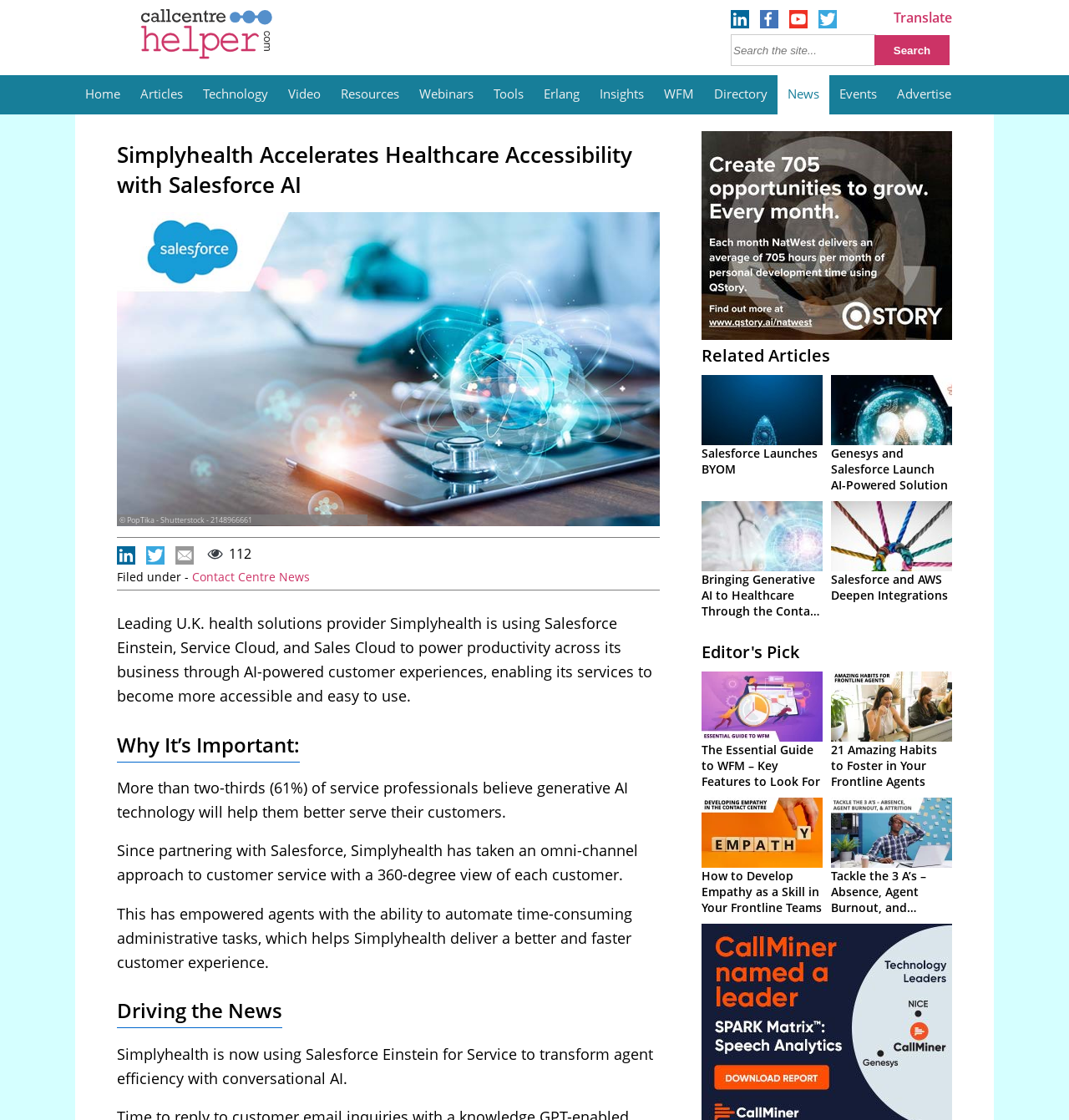Bounding box coordinates are given in the format (top-left x, top-left y, bottom-right x, bottom-right y). All values should be floating point numbers between 0 and 1. Provide the bounding box coordinate for the UI element described as: Salesforce and AWS Deepen Integrations

[0.777, 0.51, 0.887, 0.538]